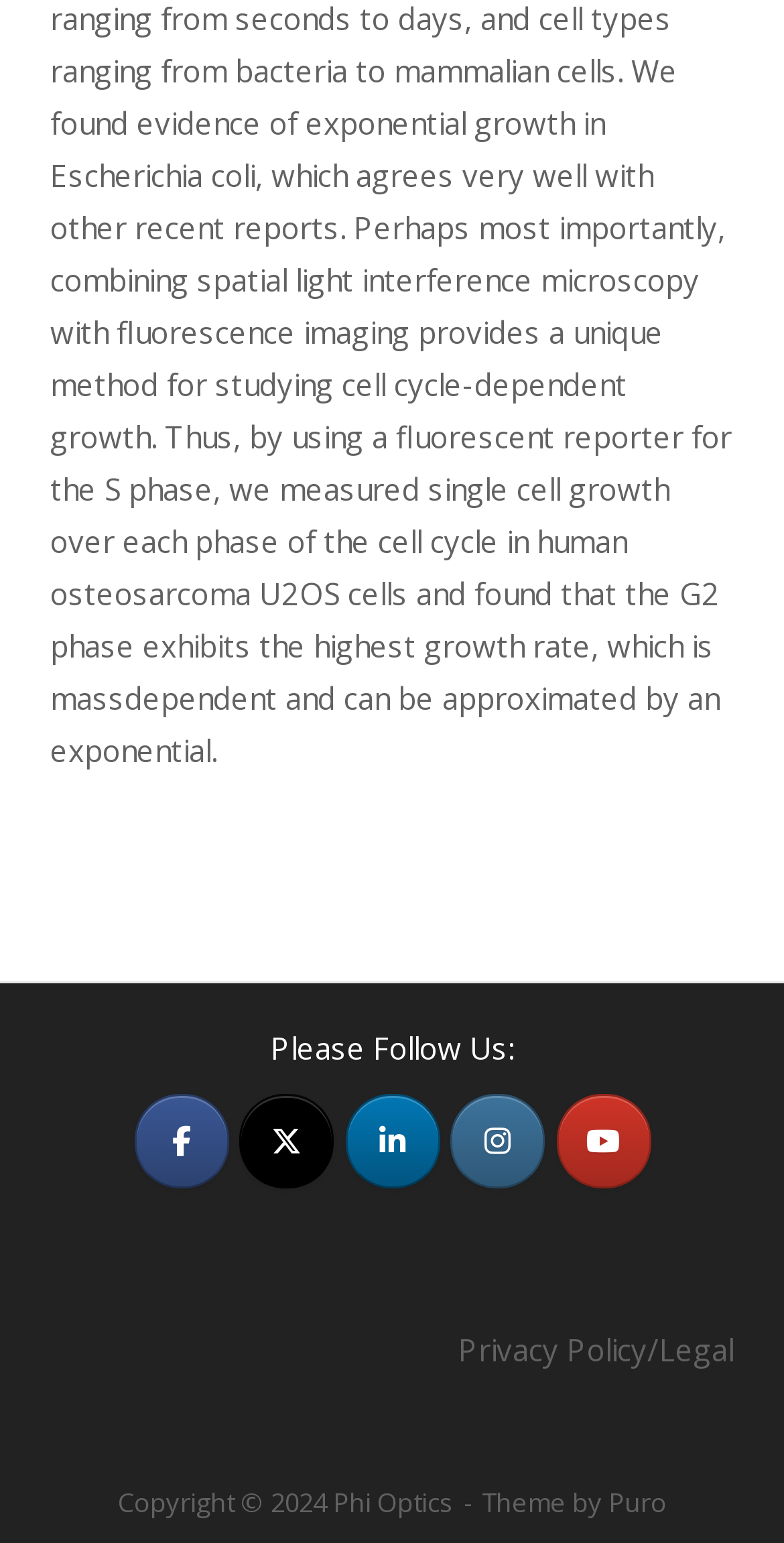What is the copyright year?
Based on the image, provide your answer in one word or phrase.

2024